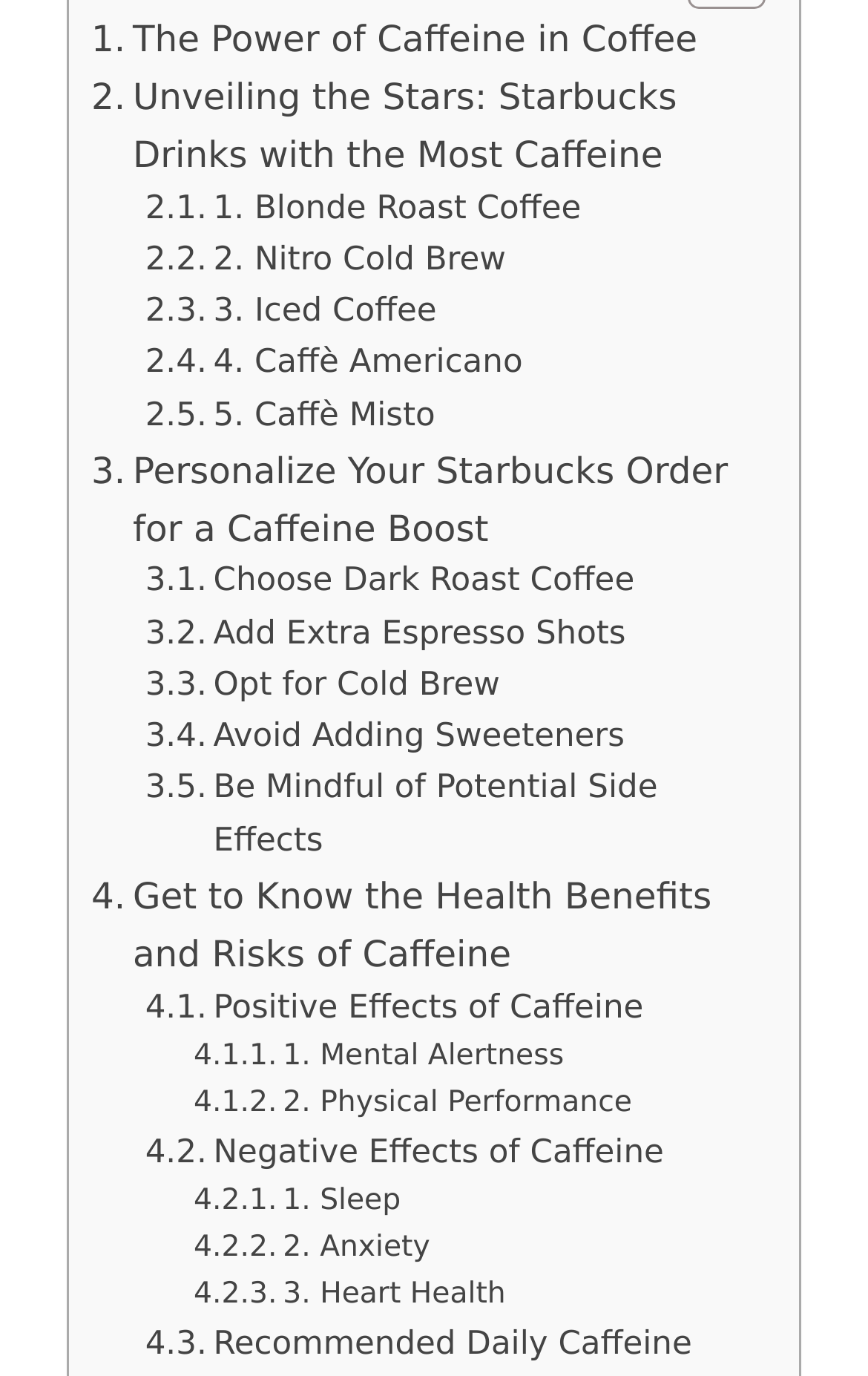Provide the bounding box coordinates of the section that needs to be clicked to accomplish the following instruction: "Read about The Power of Caffeine in Coffee."

[0.105, 0.132, 0.804, 0.174]